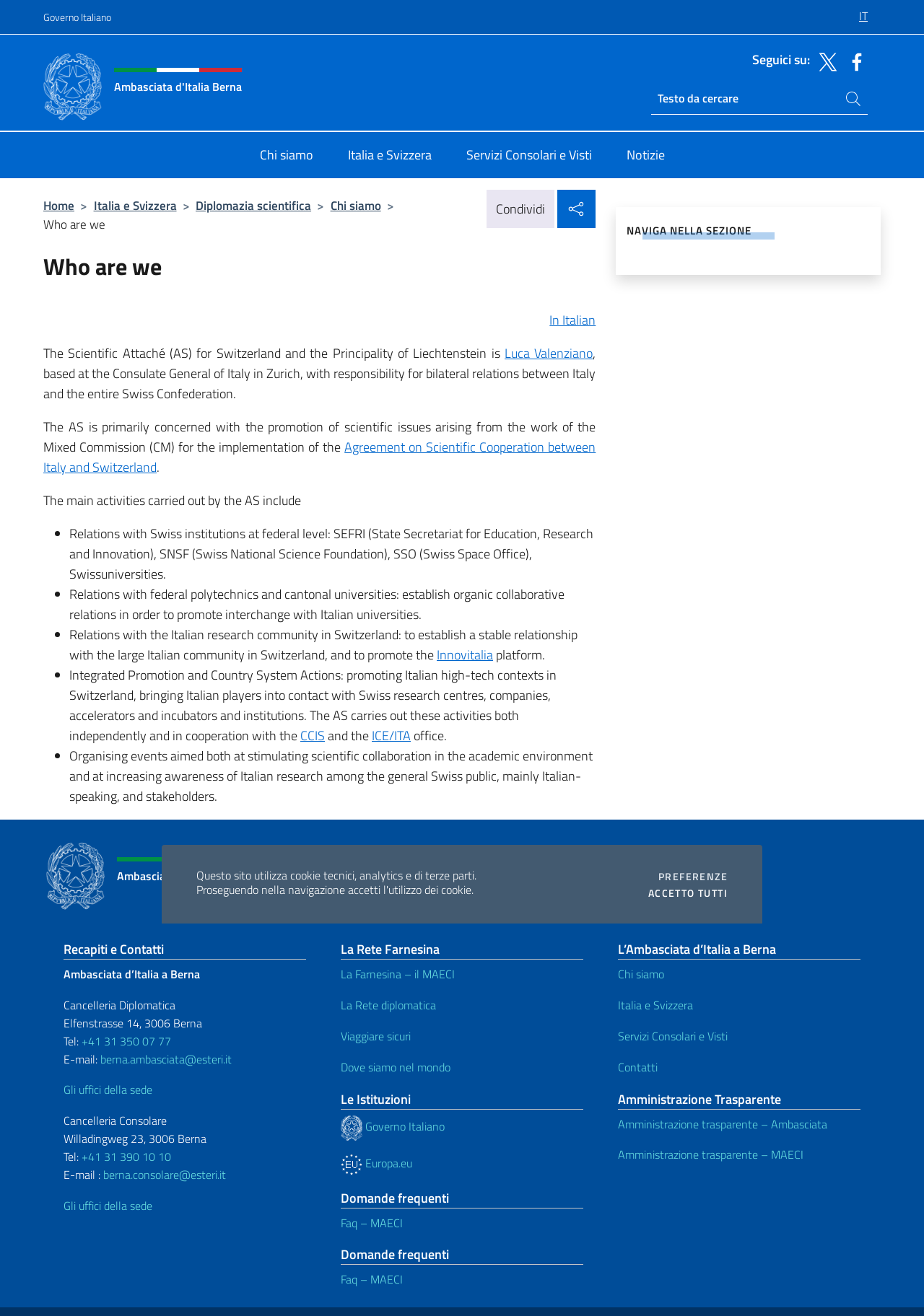What is the purpose of the scientific attaché?
Using the image as a reference, answer the question in detail.

I found the answer by reading the article on the webpage, which explains the role of the scientific attaché in promoting scientific issues and bilateral relations between Italy and Switzerland.